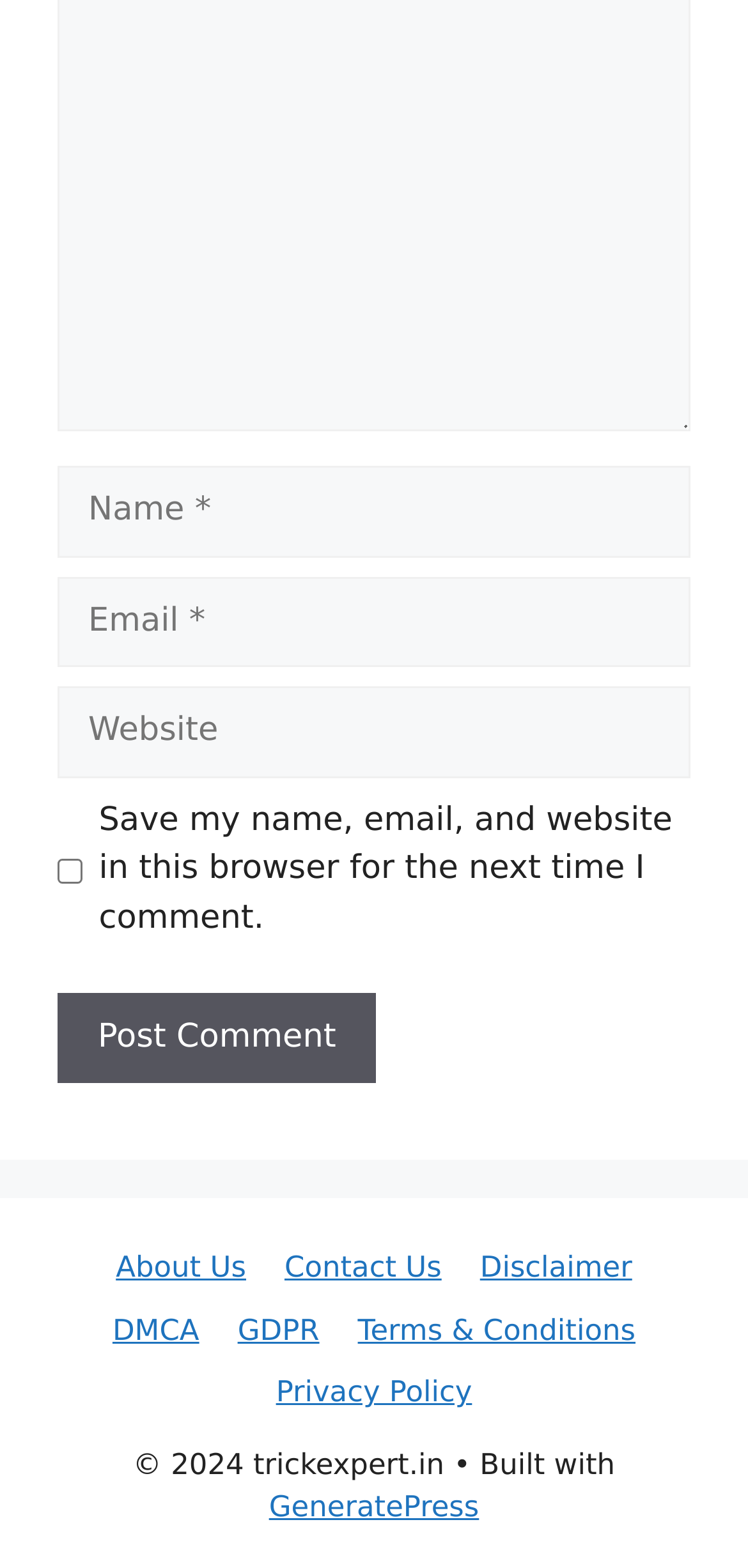Answer the following in one word or a short phrase: 
What is the purpose of the text box labeled 'Name'?

Input name